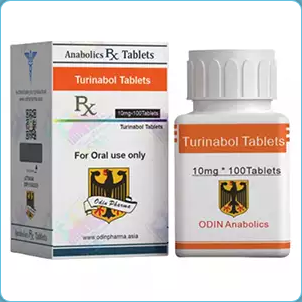What is the dosage of each tablet?
Answer the question with as much detail as you can, using the image as a reference.

The dosage of each tablet can be found on the packaging, where it is stated that each tablet contains 10 mg of Turinabol.